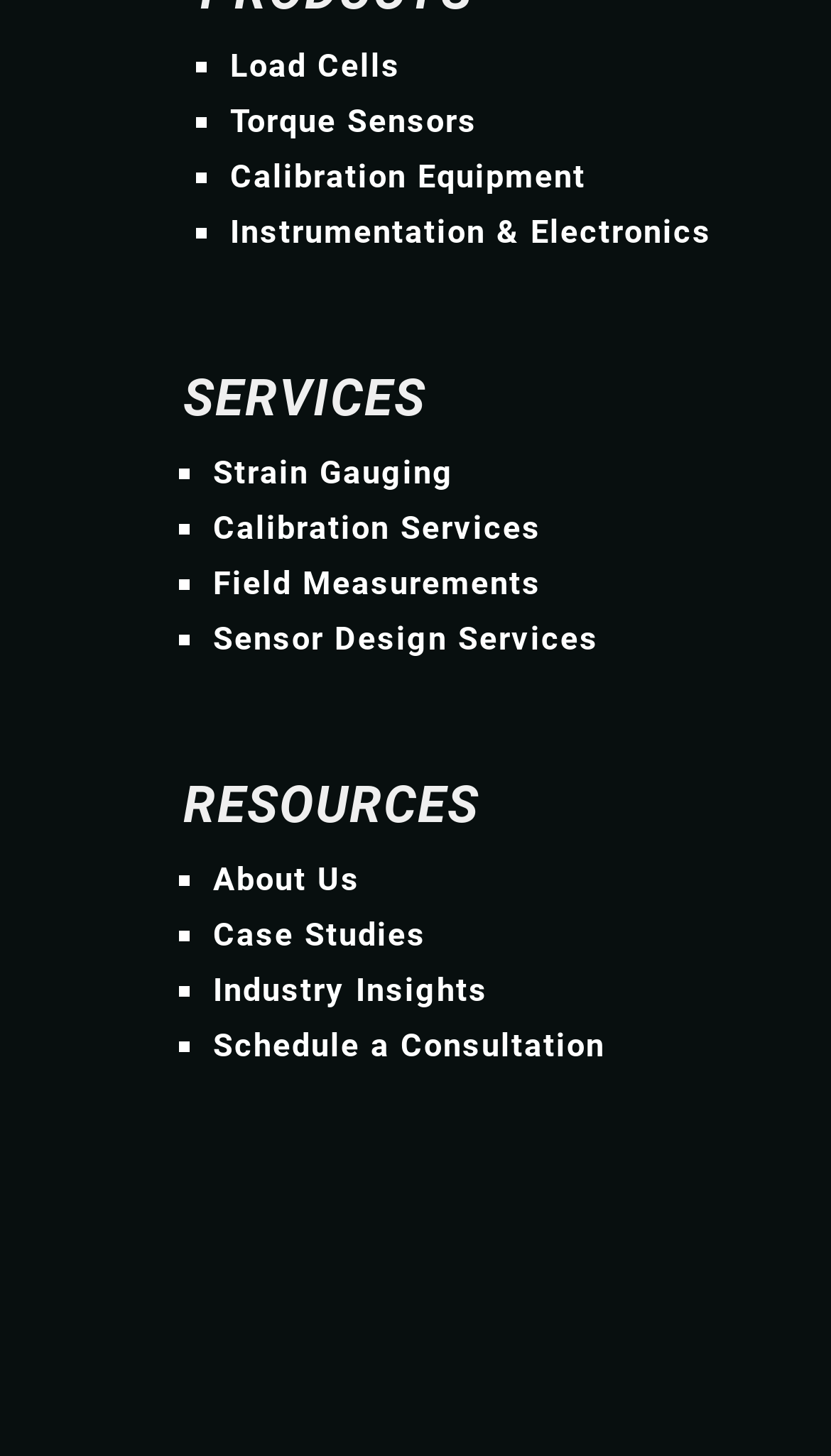Indicate the bounding box coordinates of the clickable region to achieve the following instruction: "View Calibration Services."

[0.256, 0.349, 0.651, 0.376]